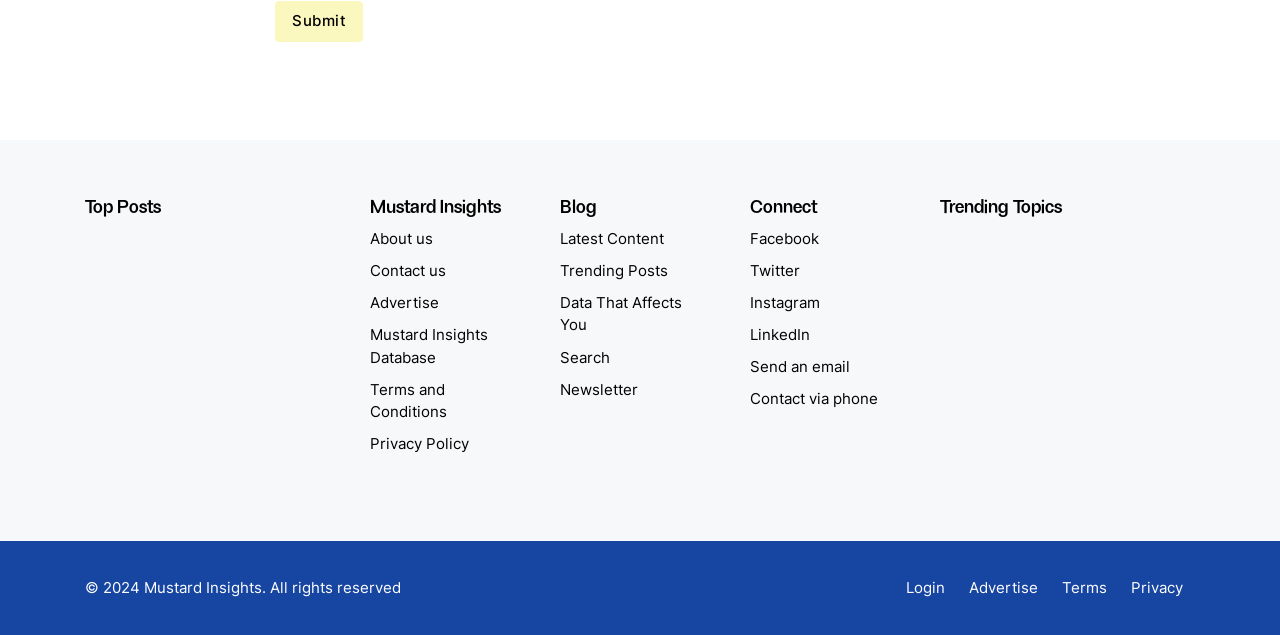Determine the bounding box coordinates of the UI element described below. Use the format (top-left x, top-left y, bottom-right x, bottom-right y) with floating point numbers between 0 and 1: Advertise

[0.289, 0.452, 0.414, 0.503]